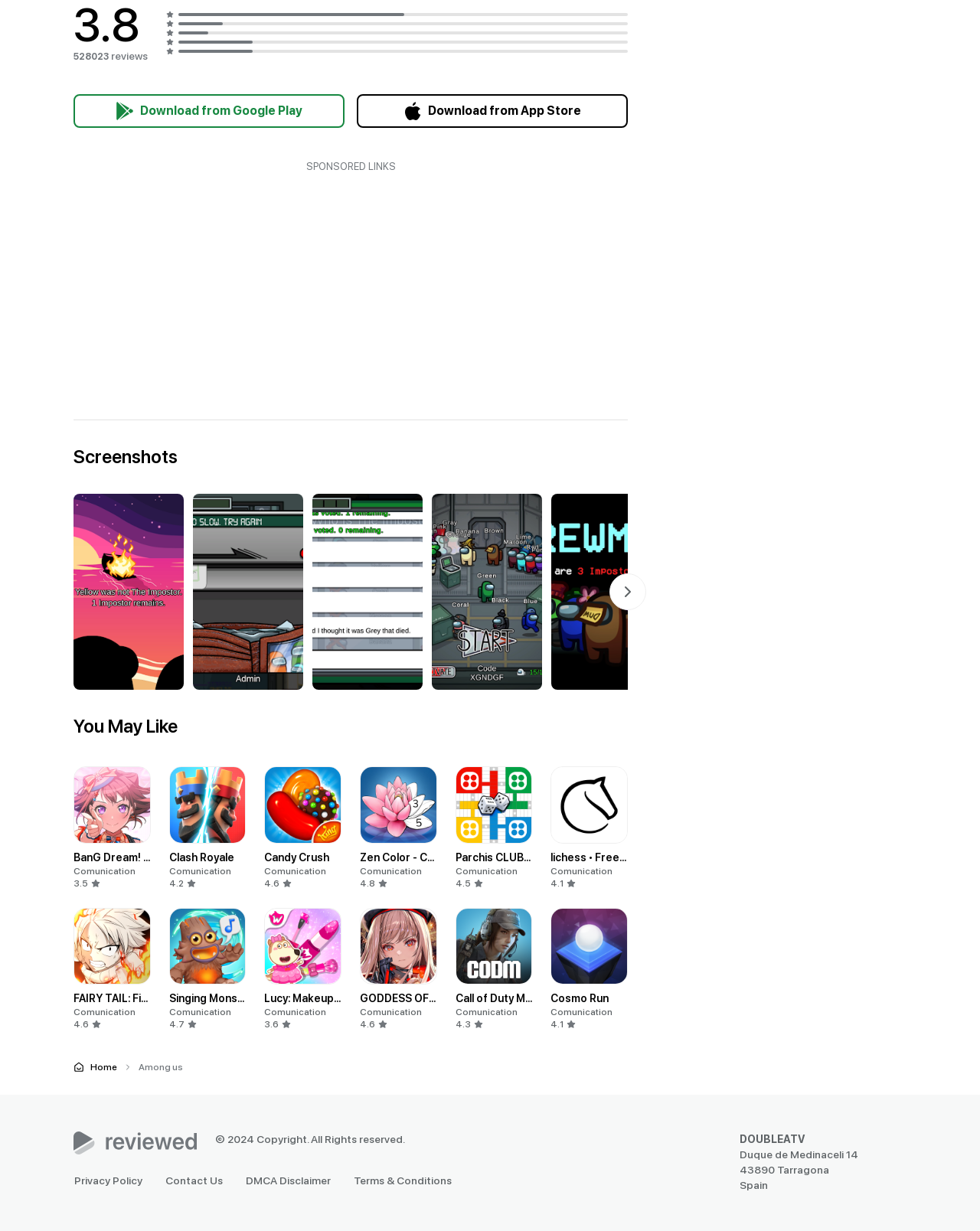Please identify the bounding box coordinates of the area that needs to be clicked to follow this instruction: "View the next screenshot".

[0.622, 0.466, 0.659, 0.496]